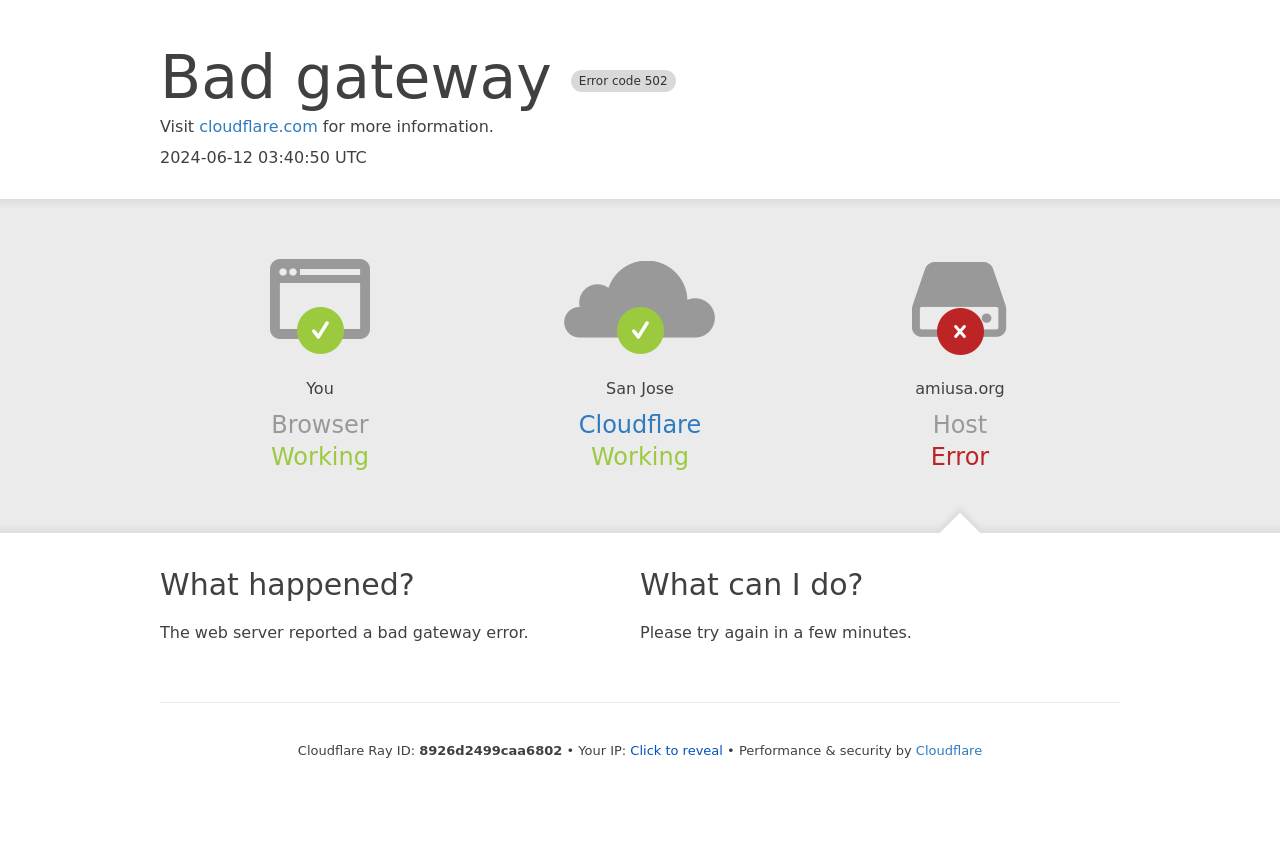Identify the bounding box coordinates for the UI element described as follows: Click to reveal. Use the format (top-left x, top-left y, bottom-right x, bottom-right y) and ensure all values are floating point numbers between 0 and 1.

[0.492, 0.873, 0.565, 0.89]